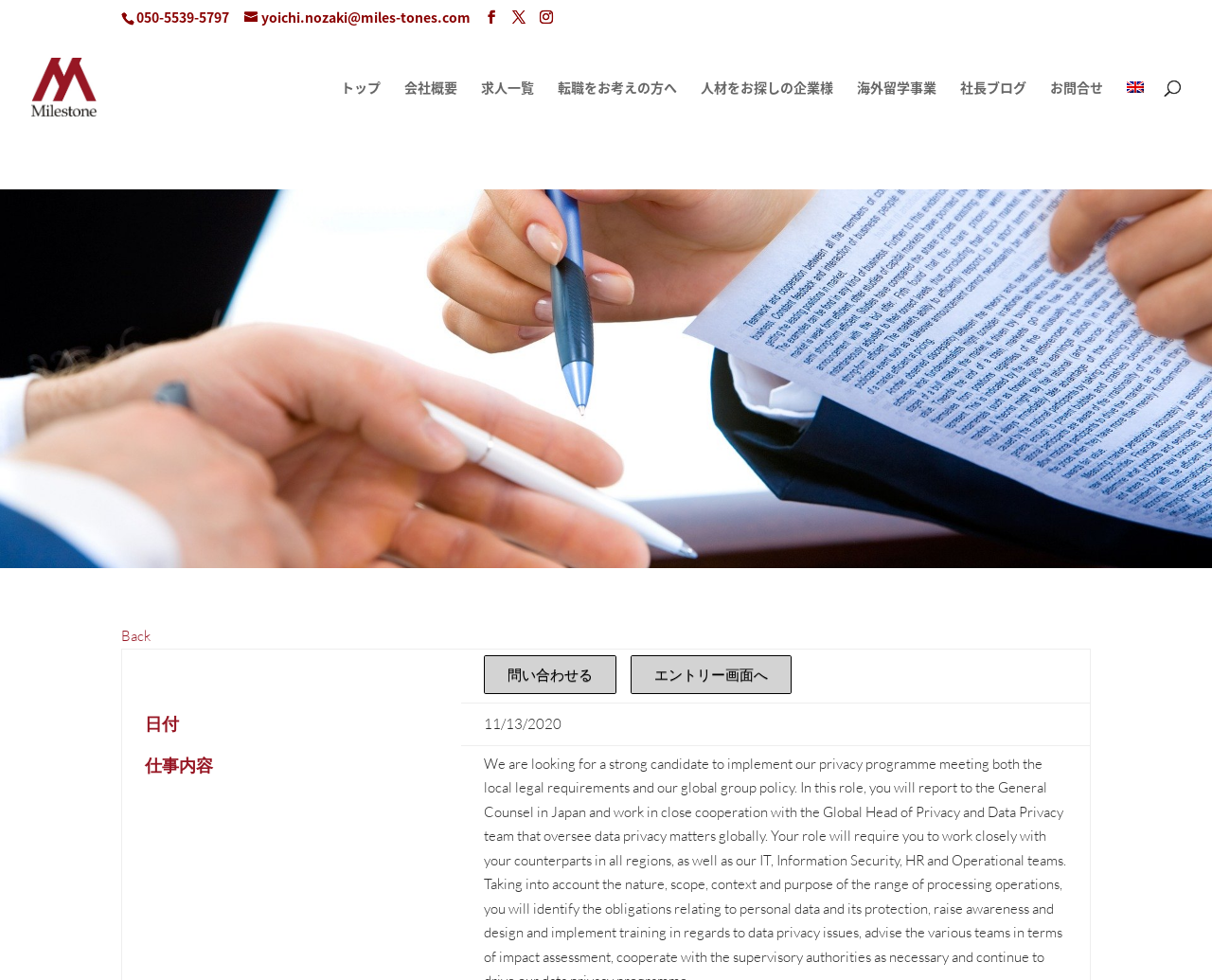Provide a brief response using a word or short phrase to this question:
What is the email address on the webpage?

yoichi.nozaki@miles-tones.com